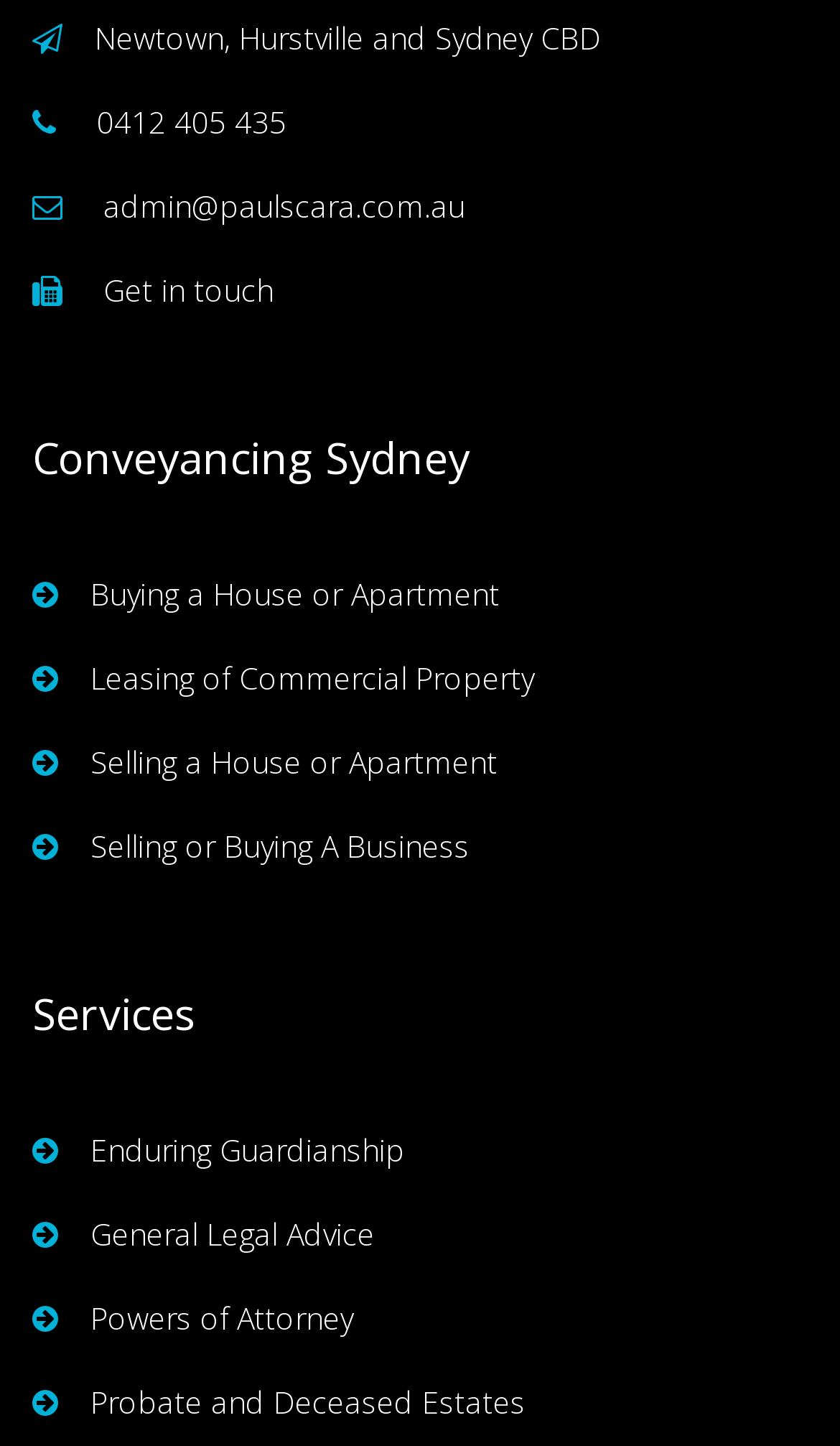Please provide a detailed answer to the question below by examining the image:
What is the first type of property mentioned?

The first type of property mentioned is 'House or Apartment', which is listed as a link under the 'Conveyancing Sydney' heading.